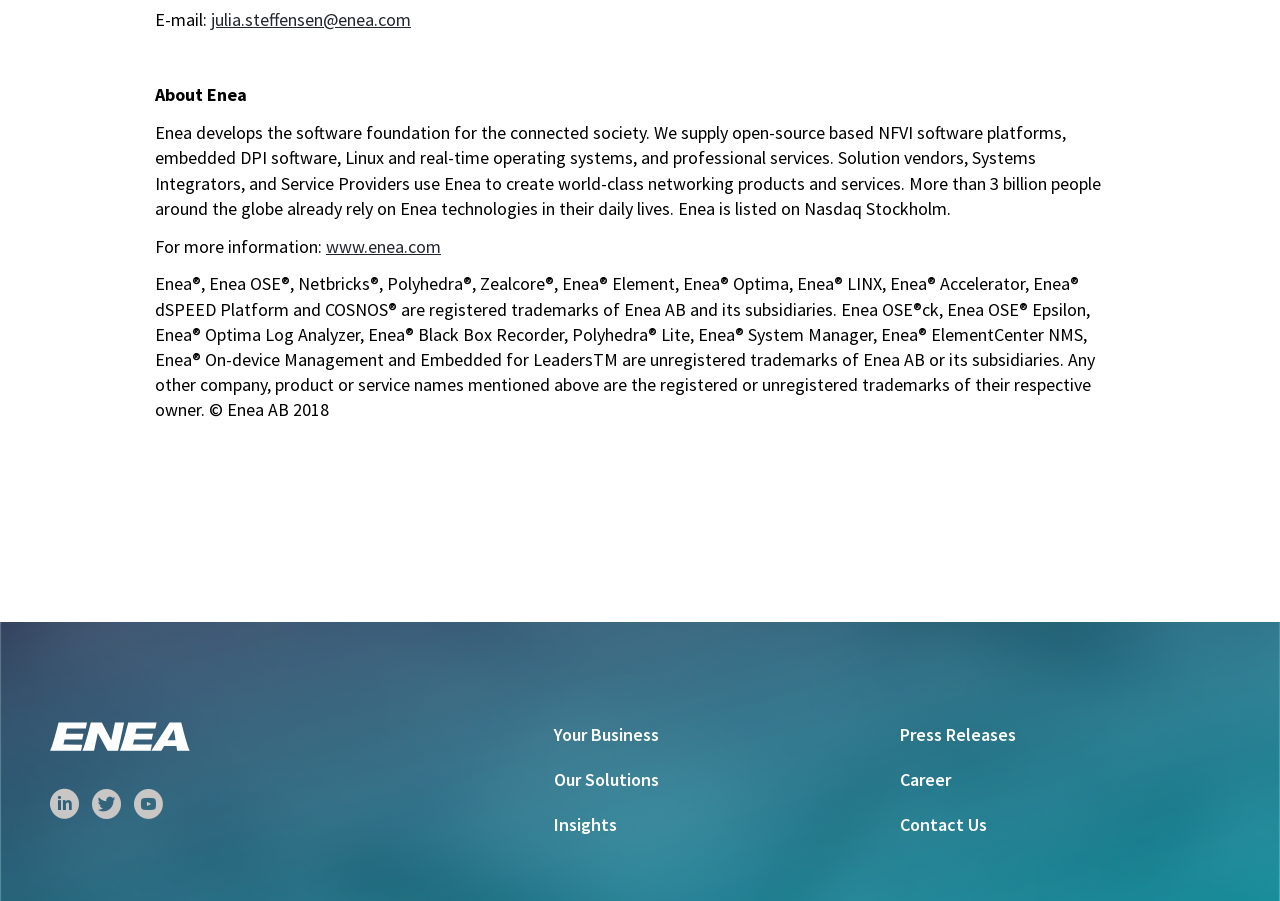Locate the bounding box coordinates of the element that needs to be clicked to carry out the instruction: "Learn more about Enea". The coordinates should be given as four float numbers ranging from 0 to 1, i.e., [left, top, right, bottom].

[0.121, 0.093, 0.193, 0.118]